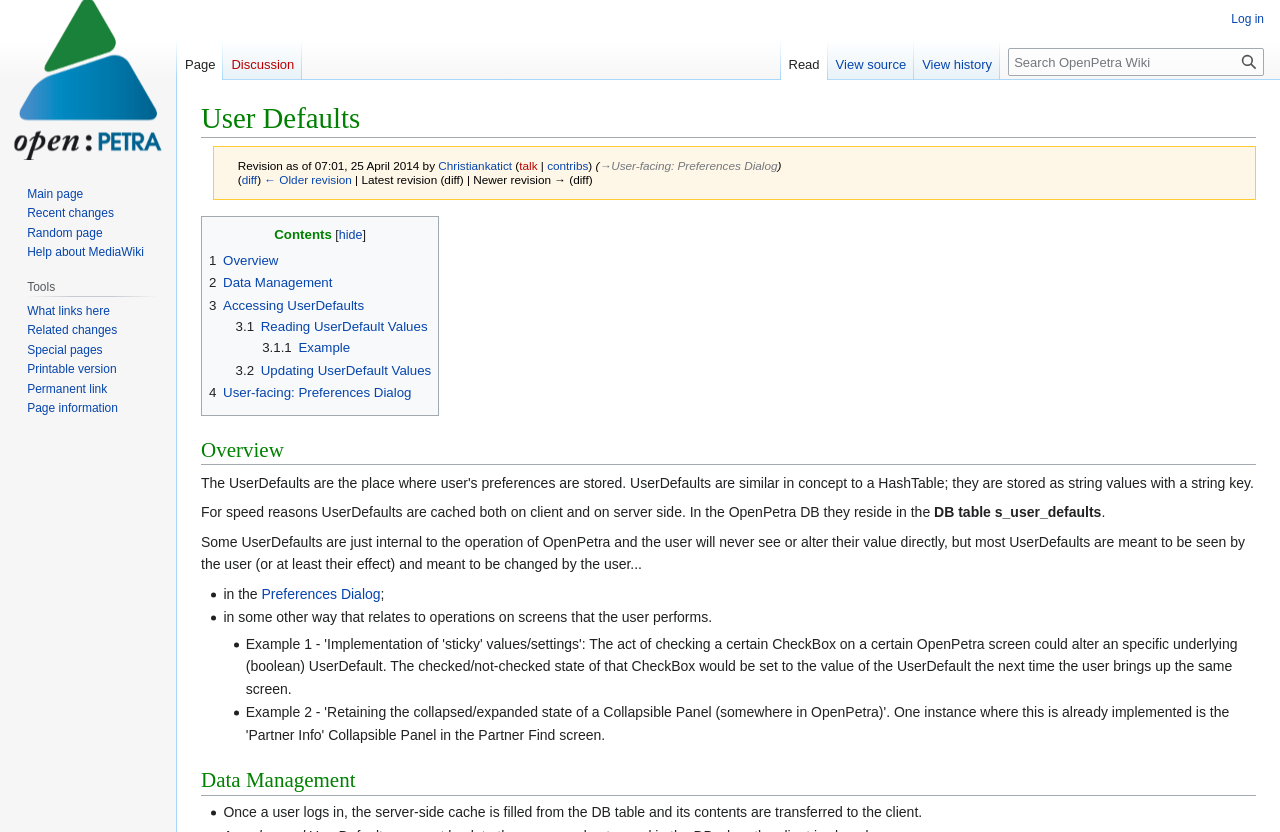Identify the bounding box coordinates of the region I need to click to complete this instruction: "View history".

[0.714, 0.048, 0.781, 0.096]